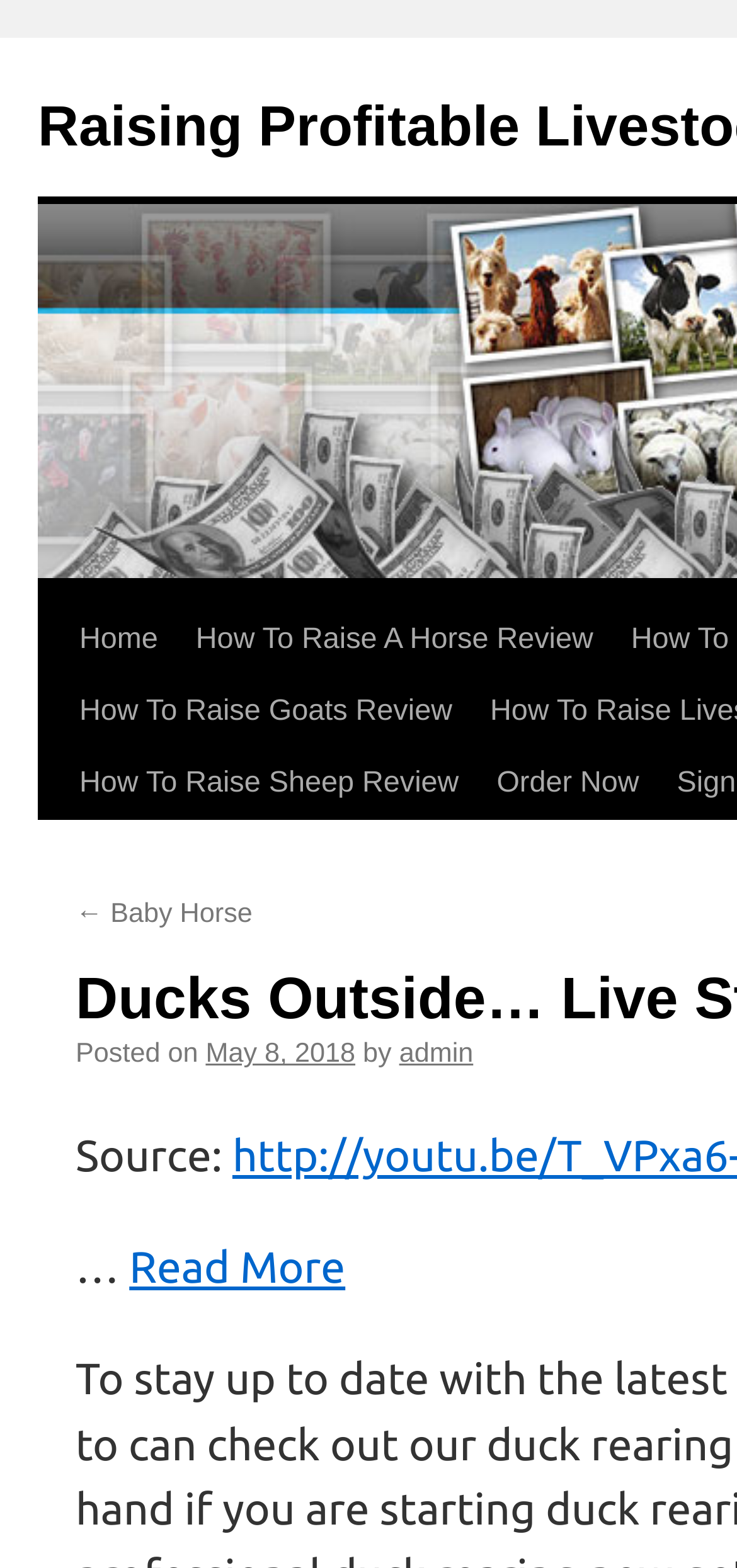Extract the text of the main heading from the webpage.

Ducks Outside… Live Stream